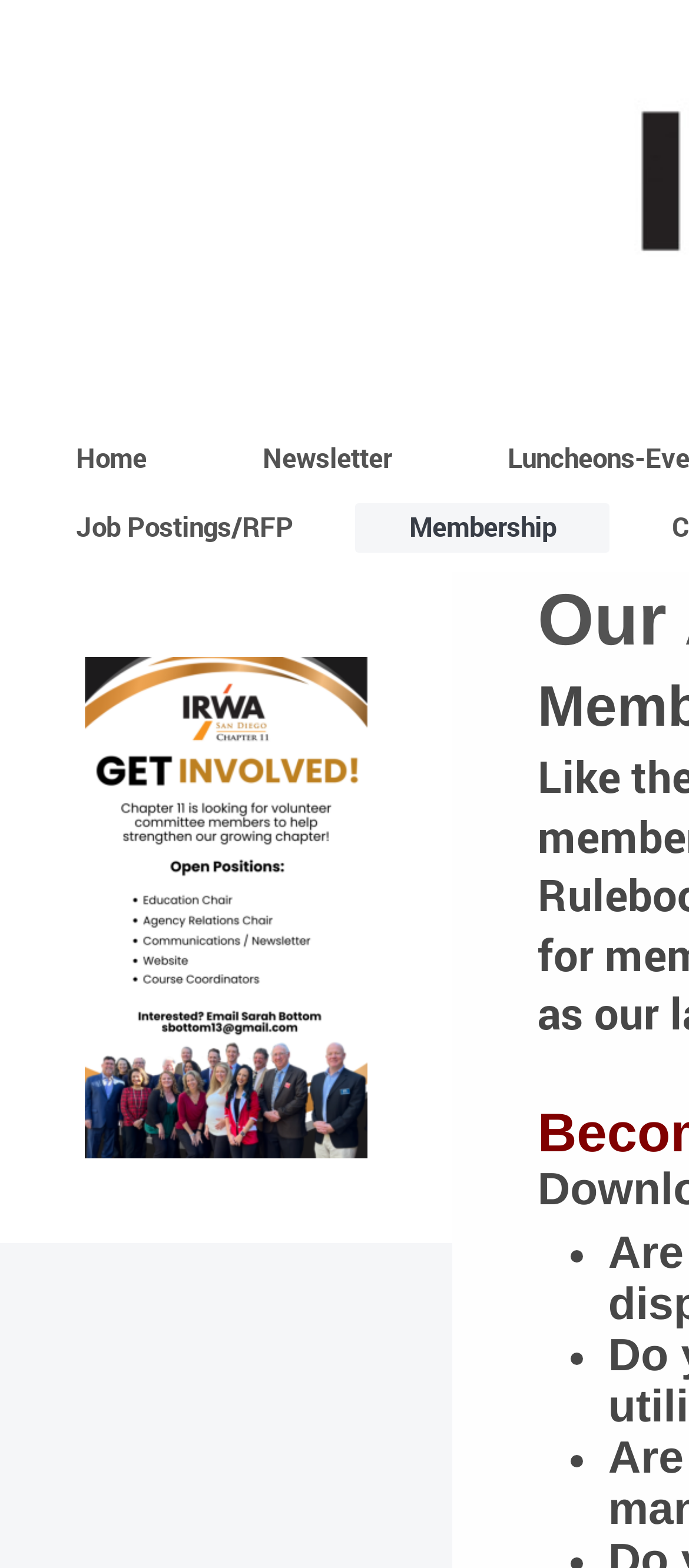Bounding box coordinates should be provided in the format (top-left x, top-left y, bottom-right x, bottom-right y) with all values between 0 and 1. Identify the bounding box for this UI element: Home

[0.031, 0.277, 0.292, 0.307]